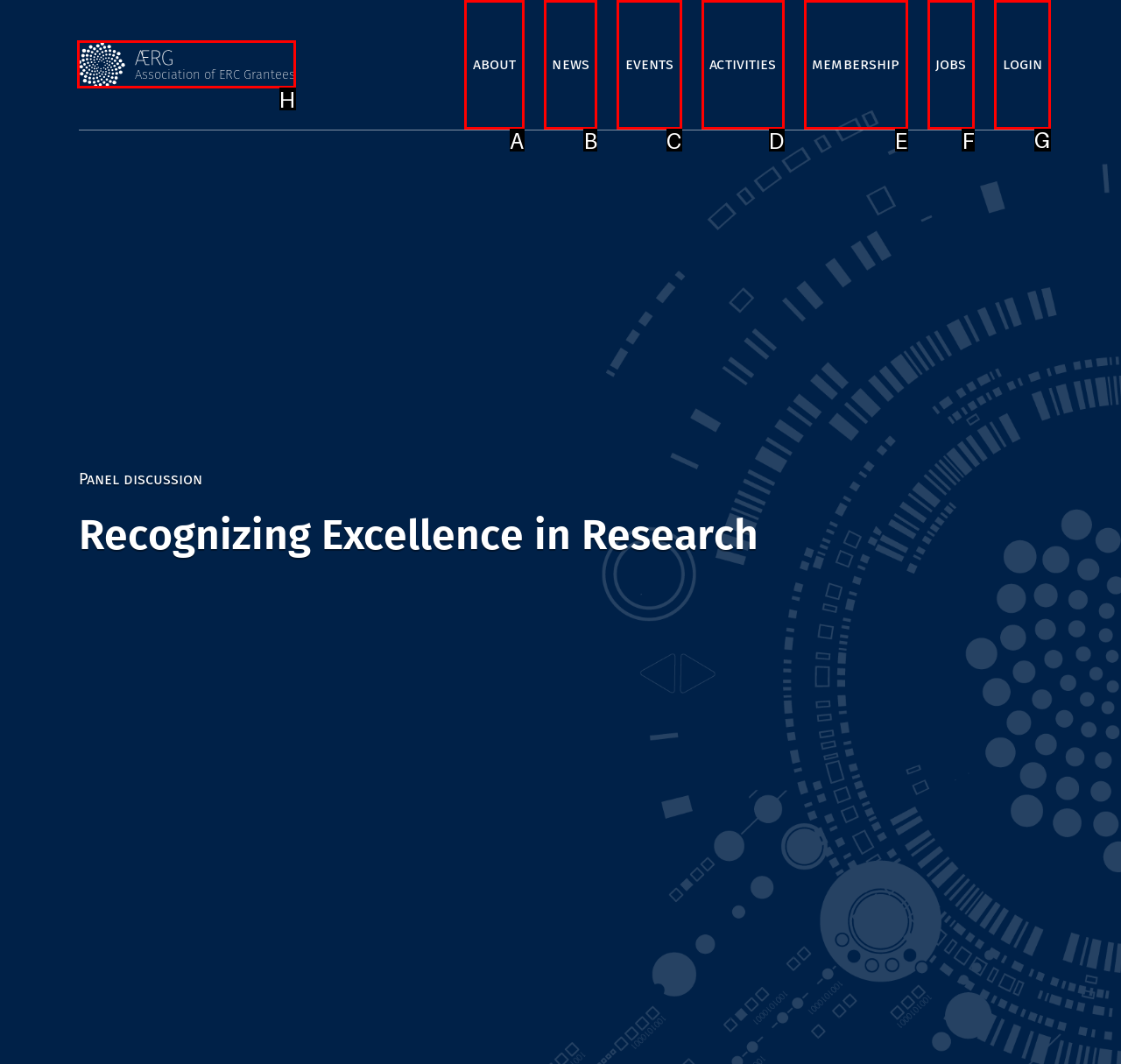From the options shown in the screenshot, tell me which lettered element I need to click to complete the task: login to account.

G